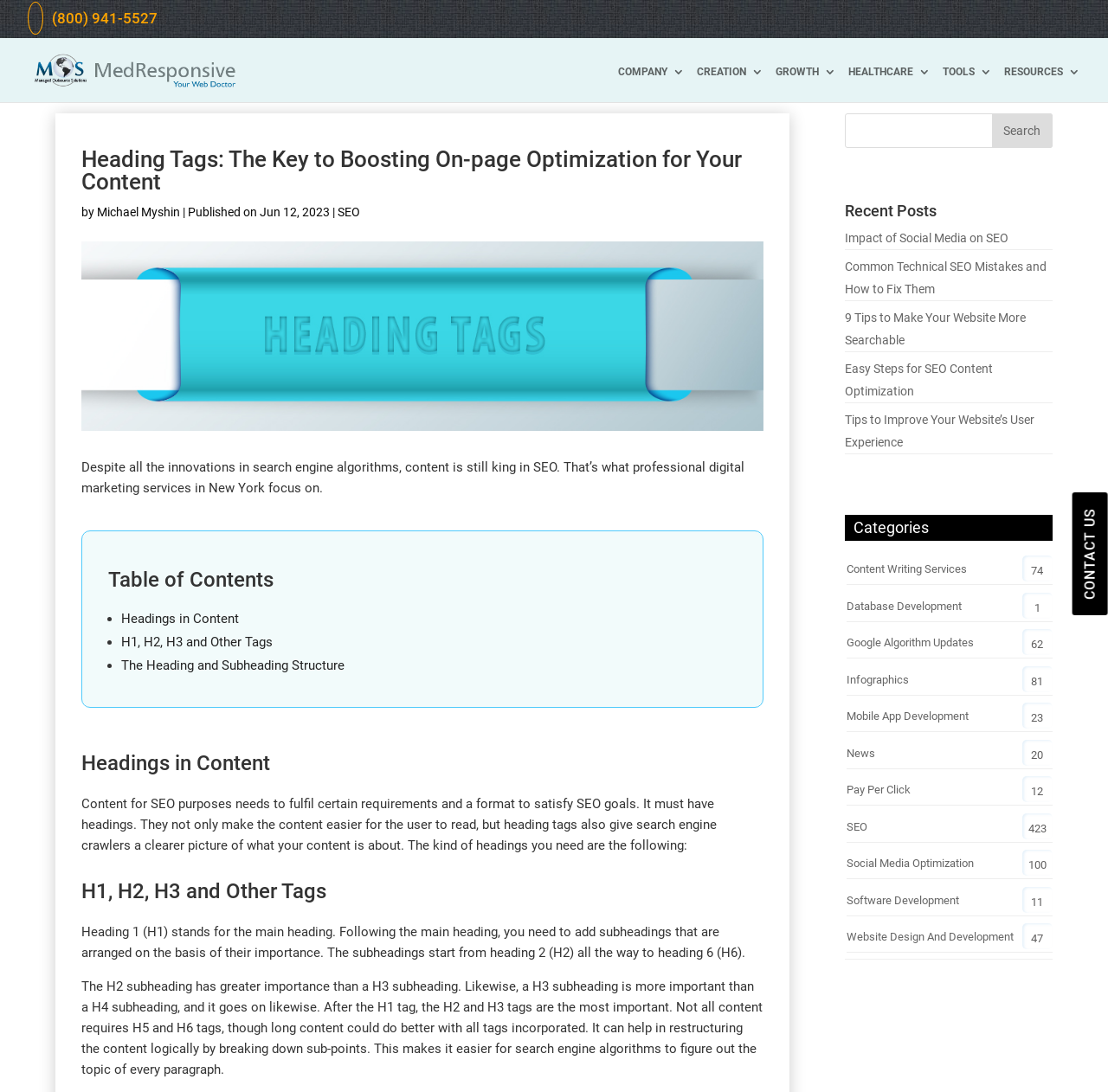Please determine the bounding box coordinates of the area that needs to be clicked to complete this task: 'Read the article by Andy Yun'. The coordinates must be four float numbers between 0 and 1, formatted as [left, top, right, bottom].

None